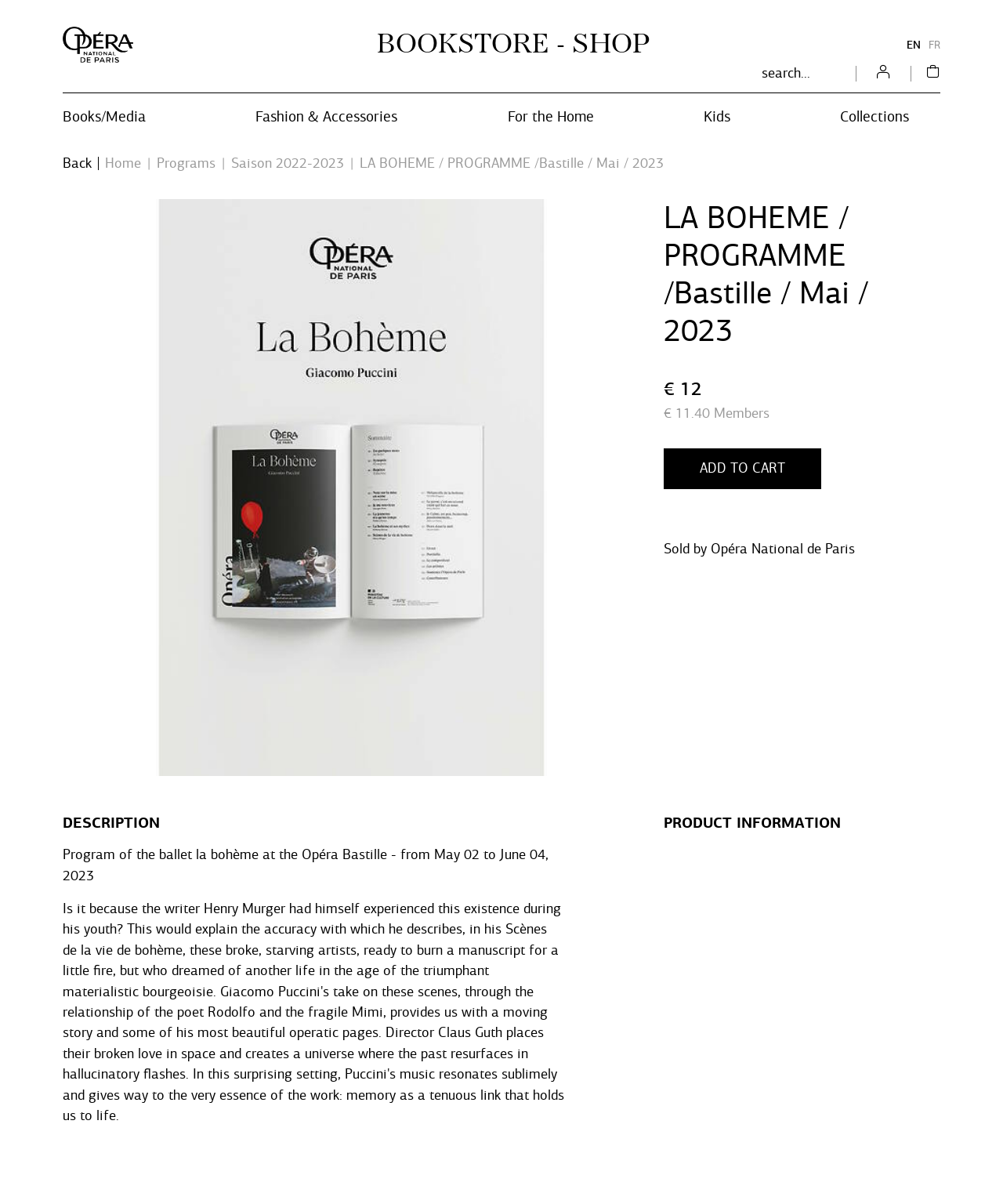Please determine the bounding box coordinates of the element's region to click for the following instruction: "Add to cart".

[0.661, 0.372, 0.818, 0.406]